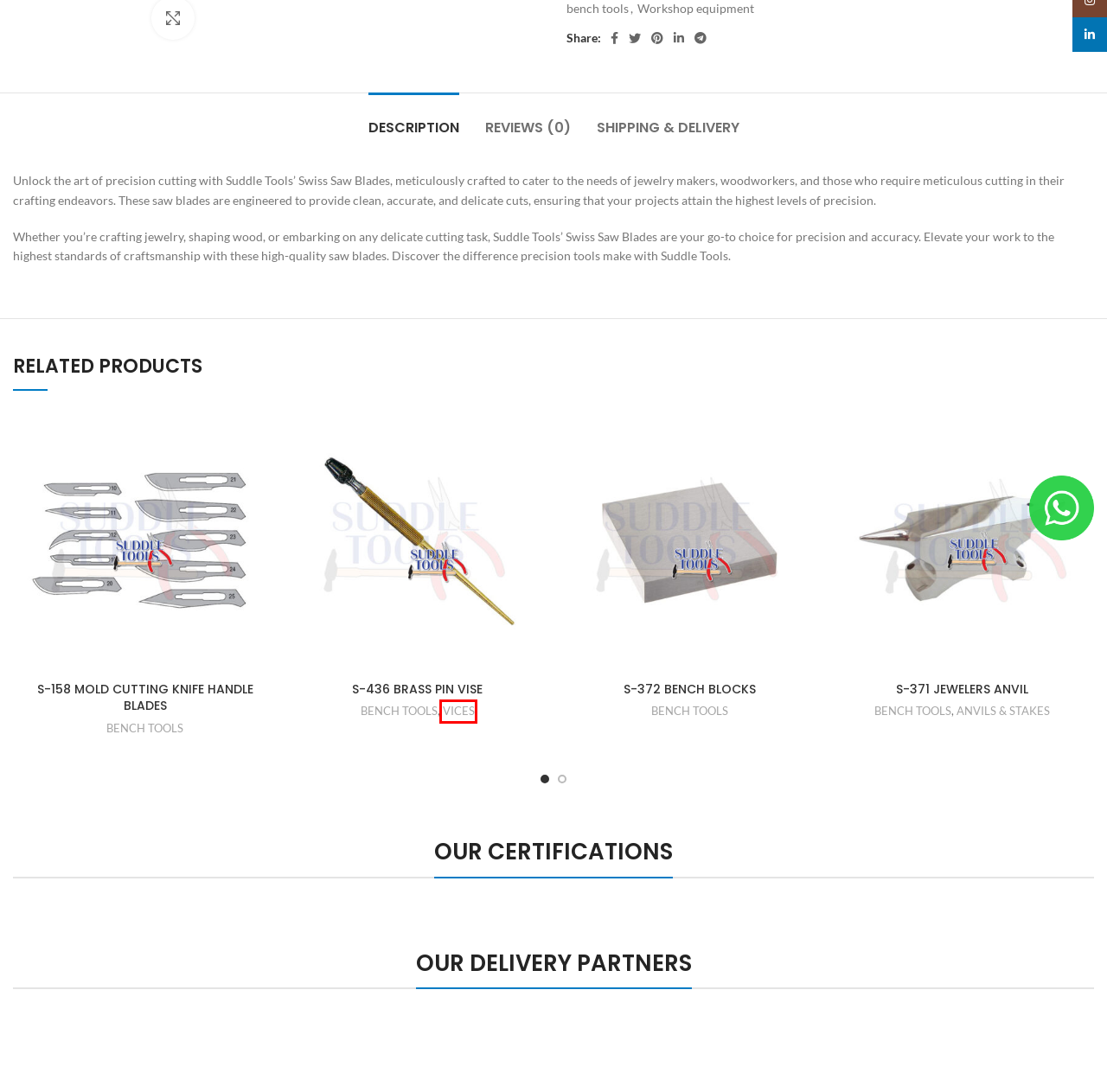You have received a screenshot of a webpage with a red bounding box indicating a UI element. Please determine the most fitting webpage description that matches the new webpage after clicking on the indicated element. The choices are:
A. S-158 MOLD CUTTING KNIFE HANDLE BLADES - SUDDLE TOOLS PAKISTAN
B. S-371 JEWELERS ANVIL - SUDDLE TOOLS PAKISTAN
C. Workshop equipment - SUDDLE TOOLS PAKISTAN
D. S-436 BRASS PIN VISE - SUDDLE TOOLS PAKISTAN
E. ANVILS & STAKES - SUDDLE TOOLS PAKISTAN
F. PRODUCTS VIDEOS - SUDDLE TOOLS PAKISTAN
G. VICES - SUDDLE TOOLS PAKISTAN
H. Metalworking bench tools - SUDDLE TOOLS PAKISTAN

G